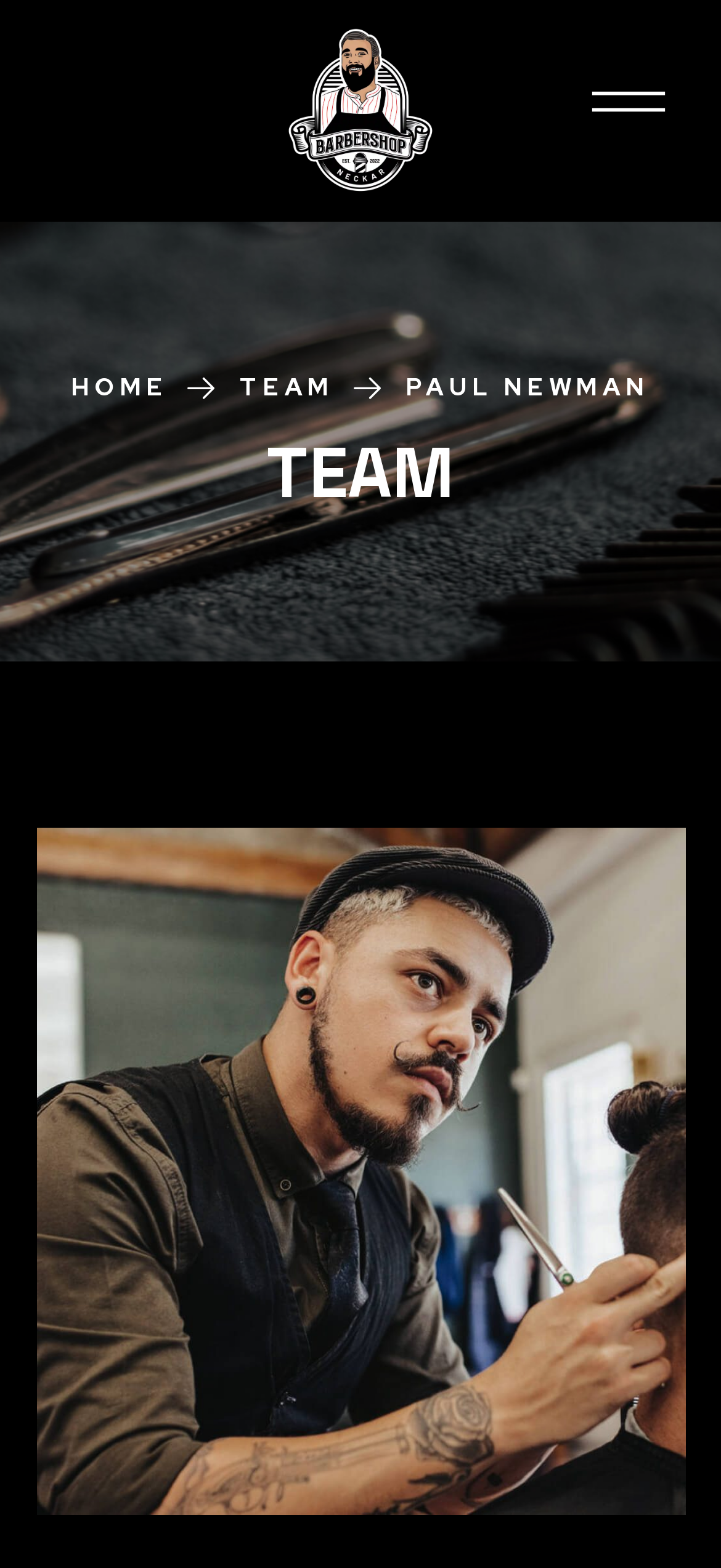Describe all significant elements and features of the webpage.

The webpage appears to be the homepage of "Paul Newman - Neckar Barbershop". At the top left, there is a small image. Below it, there is a horizontal navigation menu with three links: "HOME" on the left, "TEAM" in the middle, and a third link with no text on the right. The "PAUL NEWMAN" title is prominently displayed in the center of the page. 

At the top center, there is a link with no text, and to its right, there is another link with an image. At the bottom right corner, there is a "NACH OBEN" text, which is German for "UP" or "TO THE TOP".